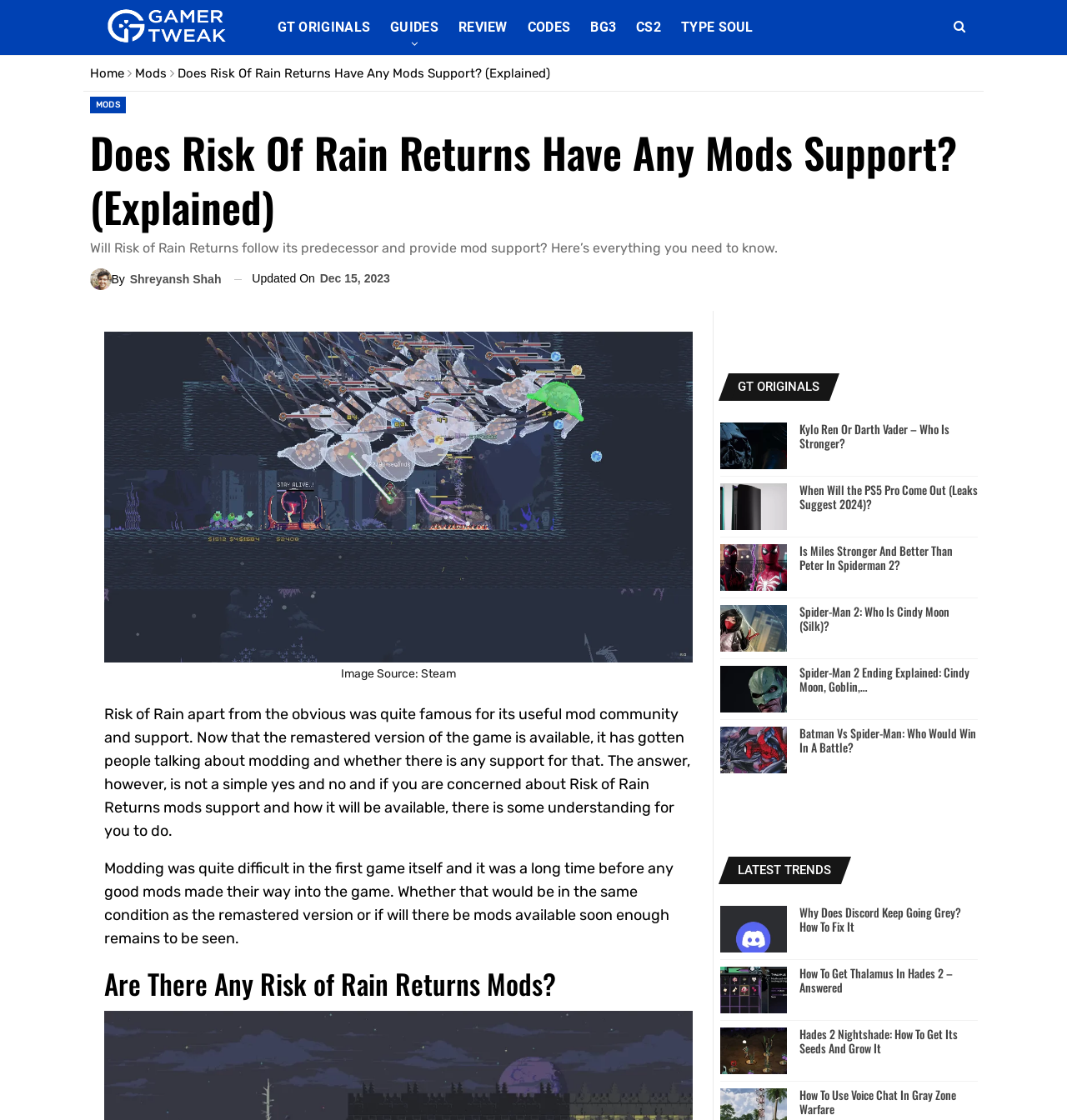When was the article last updated?
Provide a detailed and extensive answer to the question.

The last updated date of the article can be found below the author's name, where it says 'Updated On Dec 15, 2023'.